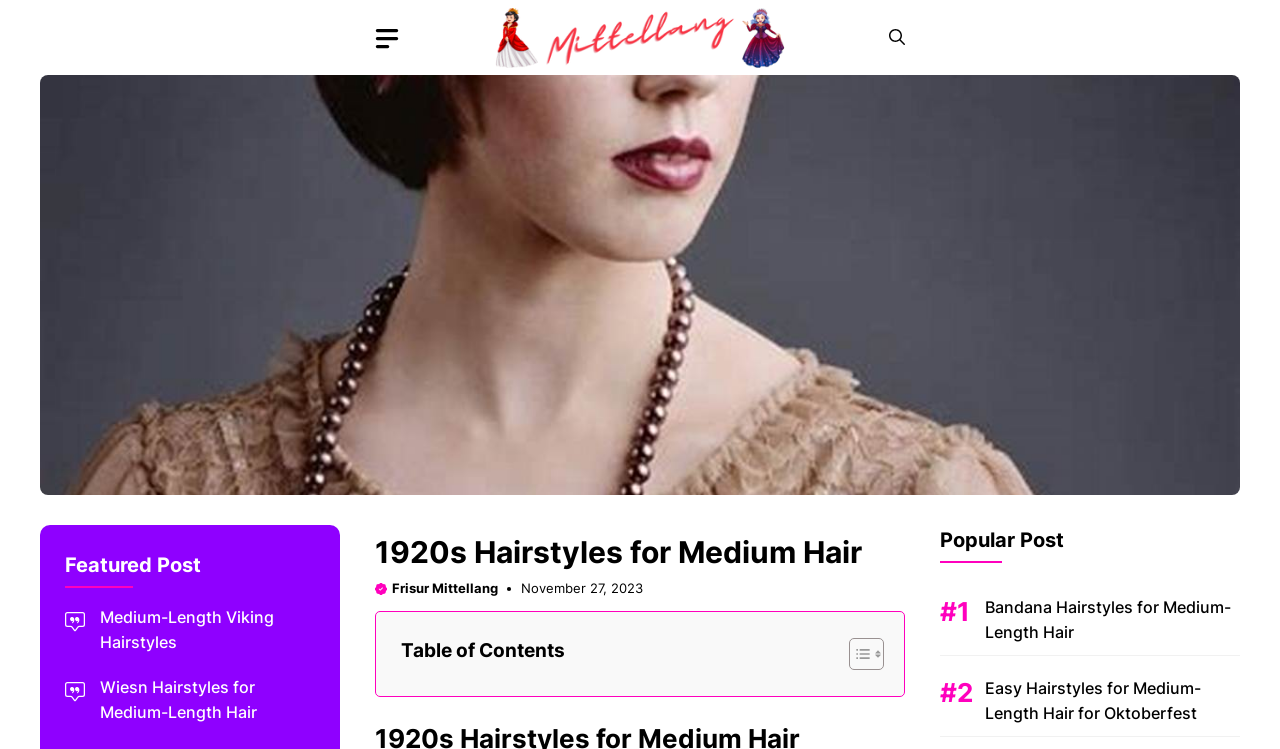What is the primary heading on this webpage?

1920s Hairstyles for Medium Hair